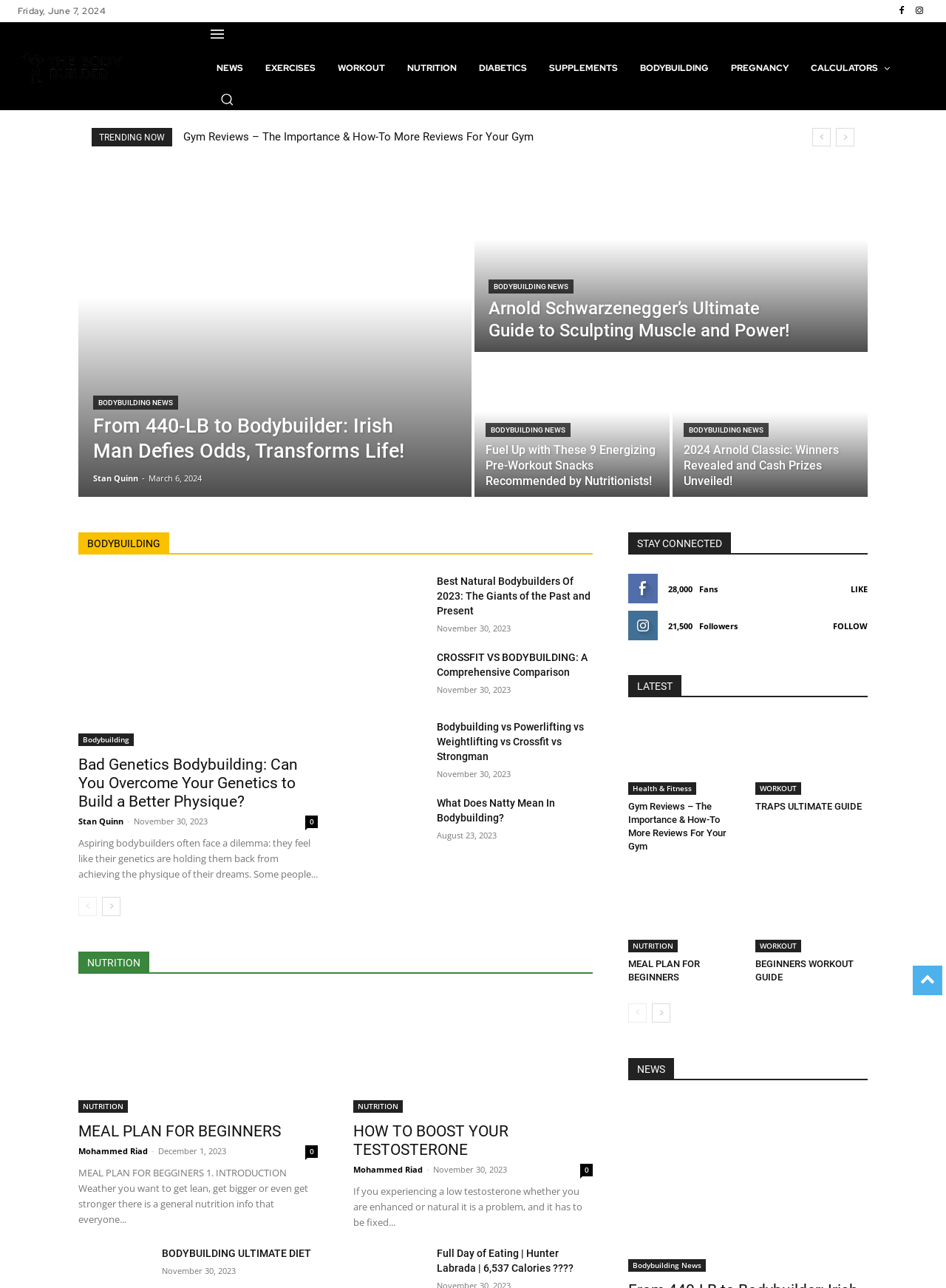Present a detailed account of what is displayed on the webpage.

The webpage is a blog focused on health, fitness, bodybuilding, and wellness. At the top, there is a logo of "The Body Builder" and a navigation menu with links to various categories such as NEWS, EXERCISES, WORKOUT, NUTRITION, and more. Below the navigation menu, there is a search button.

The main content of the webpage is divided into several sections. The first section is titled "TRENDING NOW" and features three articles with headings, links, and a brief summary of each article. The articles are about gym reviews, traps ultimate guide, and meal plan for beginners.

The next section appears to be a news section, featuring several articles with headings, links, and a brief summary of each article. The articles are about bodybuilding news, including stories about individuals who have transformed their lives through bodybuilding, guides to sculpting muscle and power, and pre-workout snacks recommended by nutritionists.

Below the news section, there is a section dedicated to bodybuilding, featuring several articles with headings, links, and a brief summary of each article. The articles are about overcoming bad genetics in bodybuilding, natural bodybuilders, and comparisons between bodybuilding and other forms of exercise such as CrossFit and powerlifting.

At the bottom of the webpage, there are links to previous and next pages, allowing users to navigate through the blog's archives.